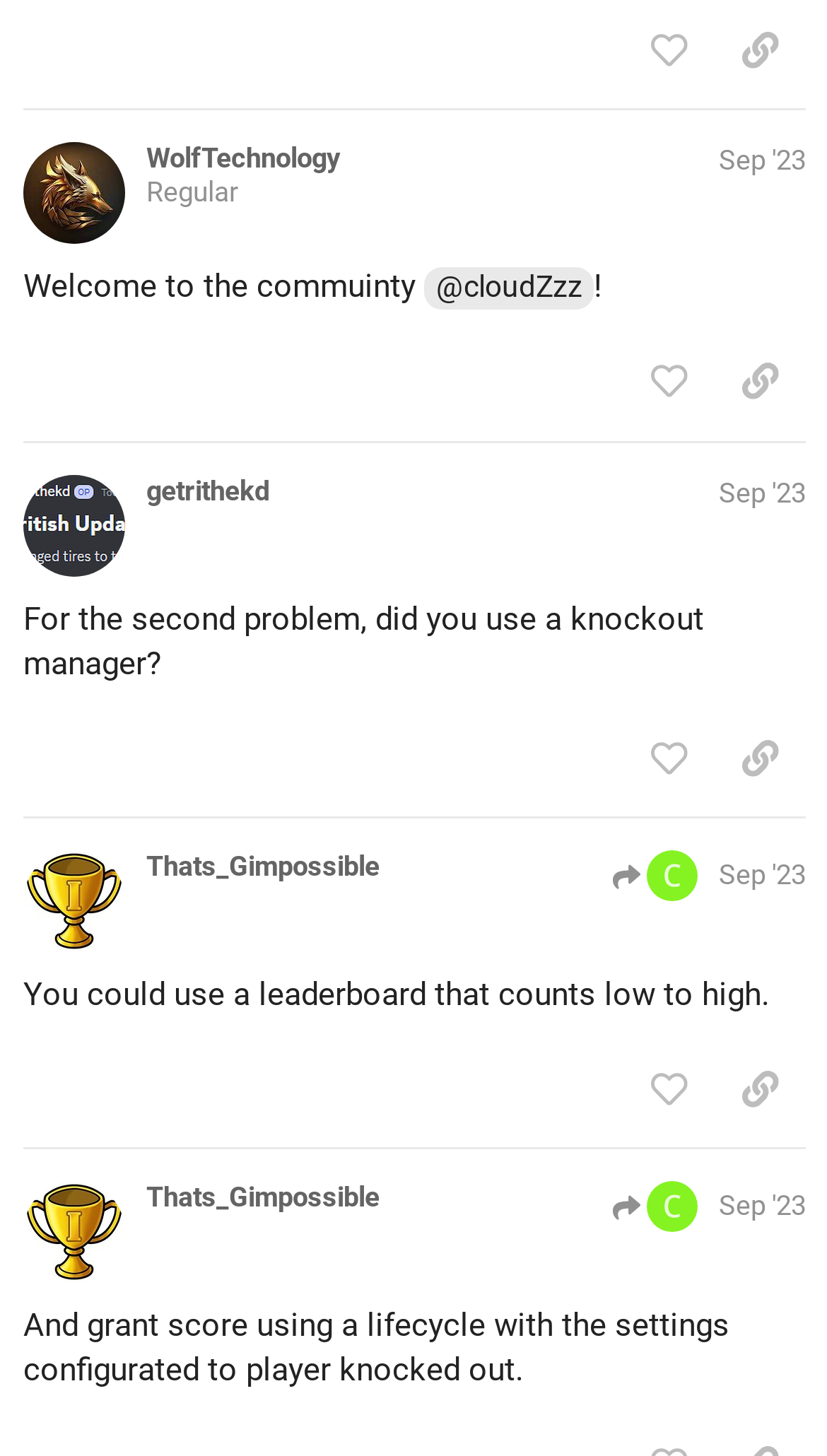Respond to the question below with a concise word or phrase:
How many posts are displayed on this page?

3